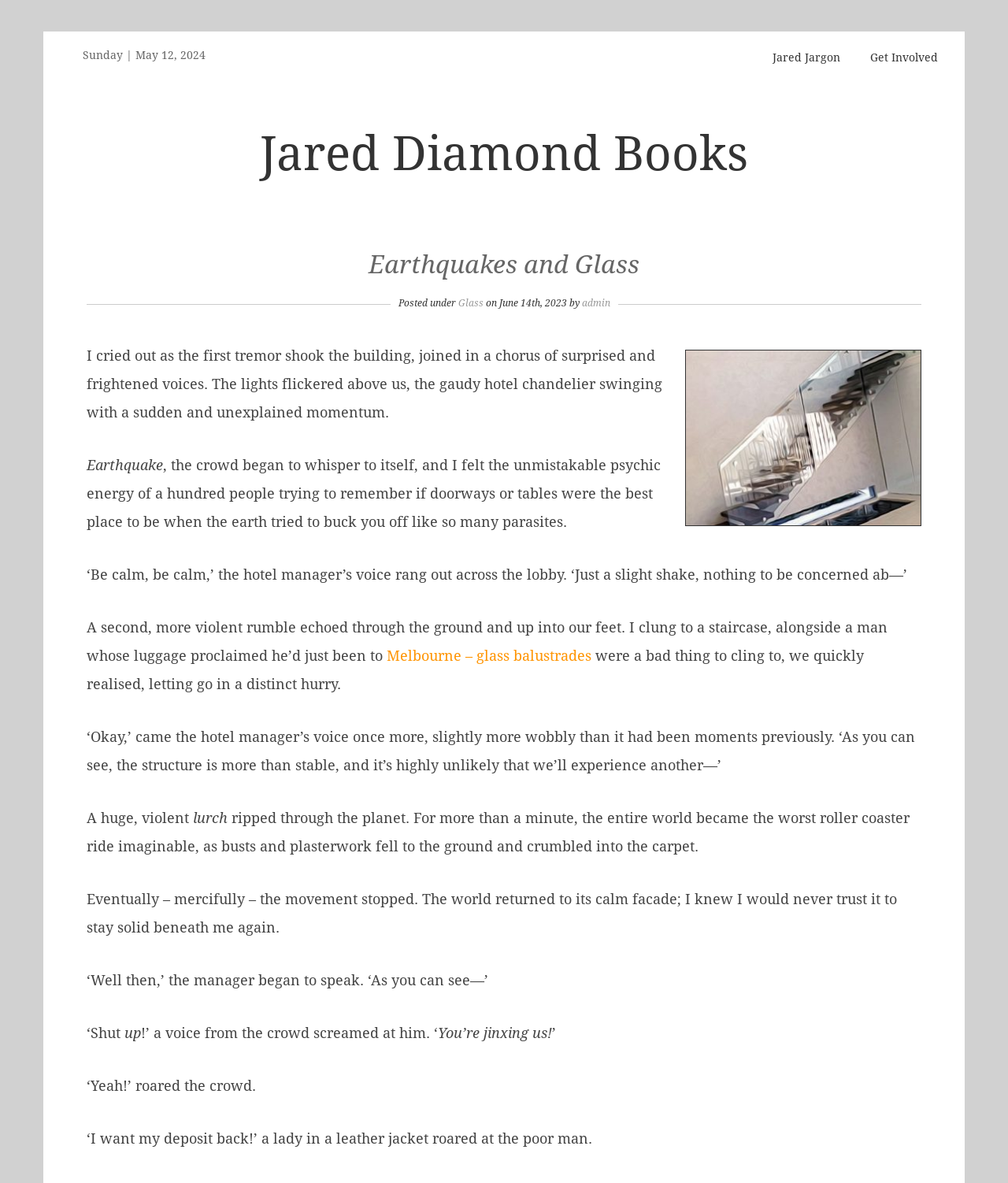Using the description "Melbourne – glass balustrades", locate and provide the bounding box of the UI element.

[0.384, 0.547, 0.587, 0.561]